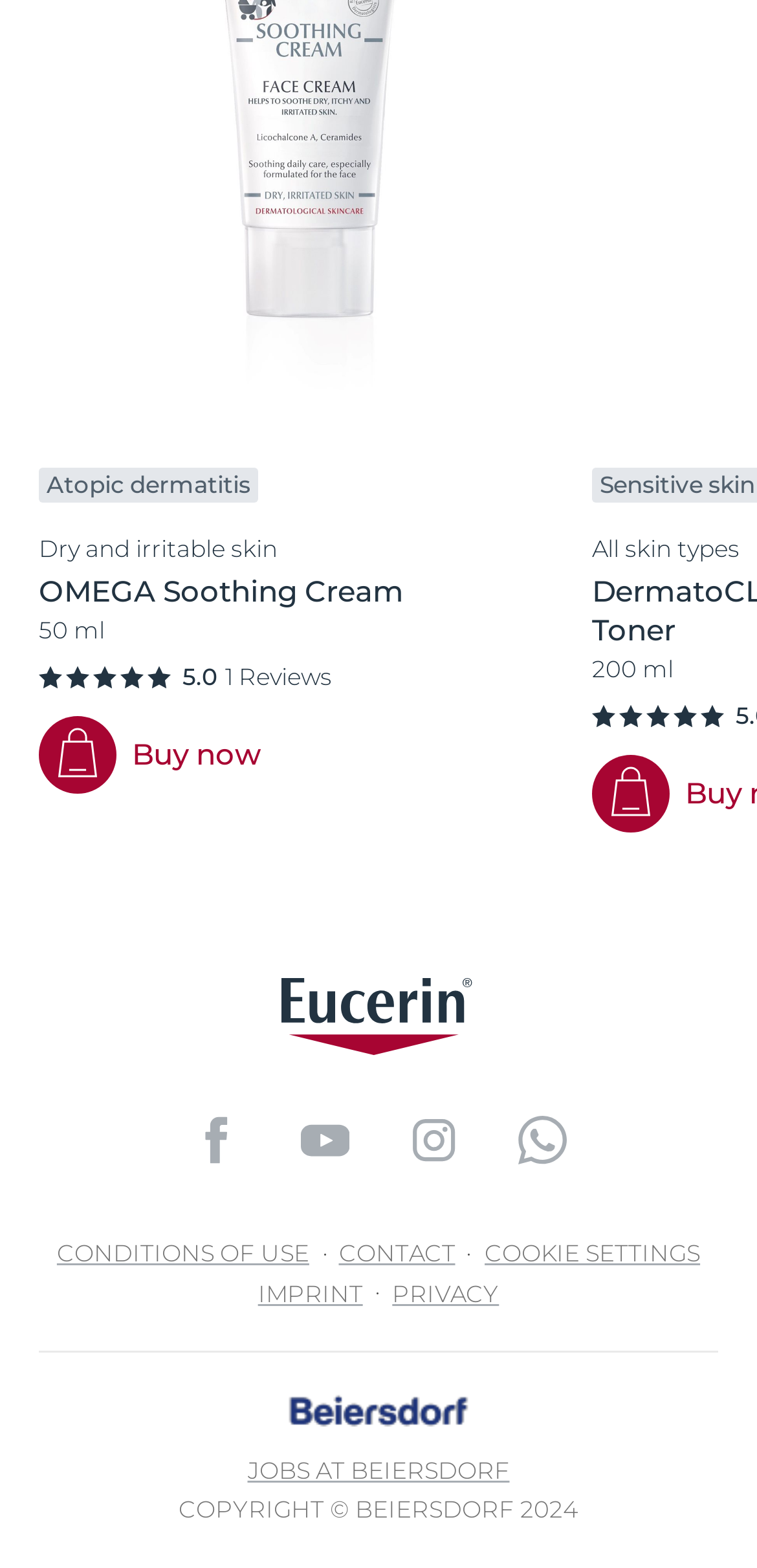Predict the bounding box coordinates of the UI element that matches this description: "Cookie Settings". The coordinates should be in the format [left, top, right, bottom] with each value between 0 and 1.

[0.64, 0.79, 0.925, 0.809]